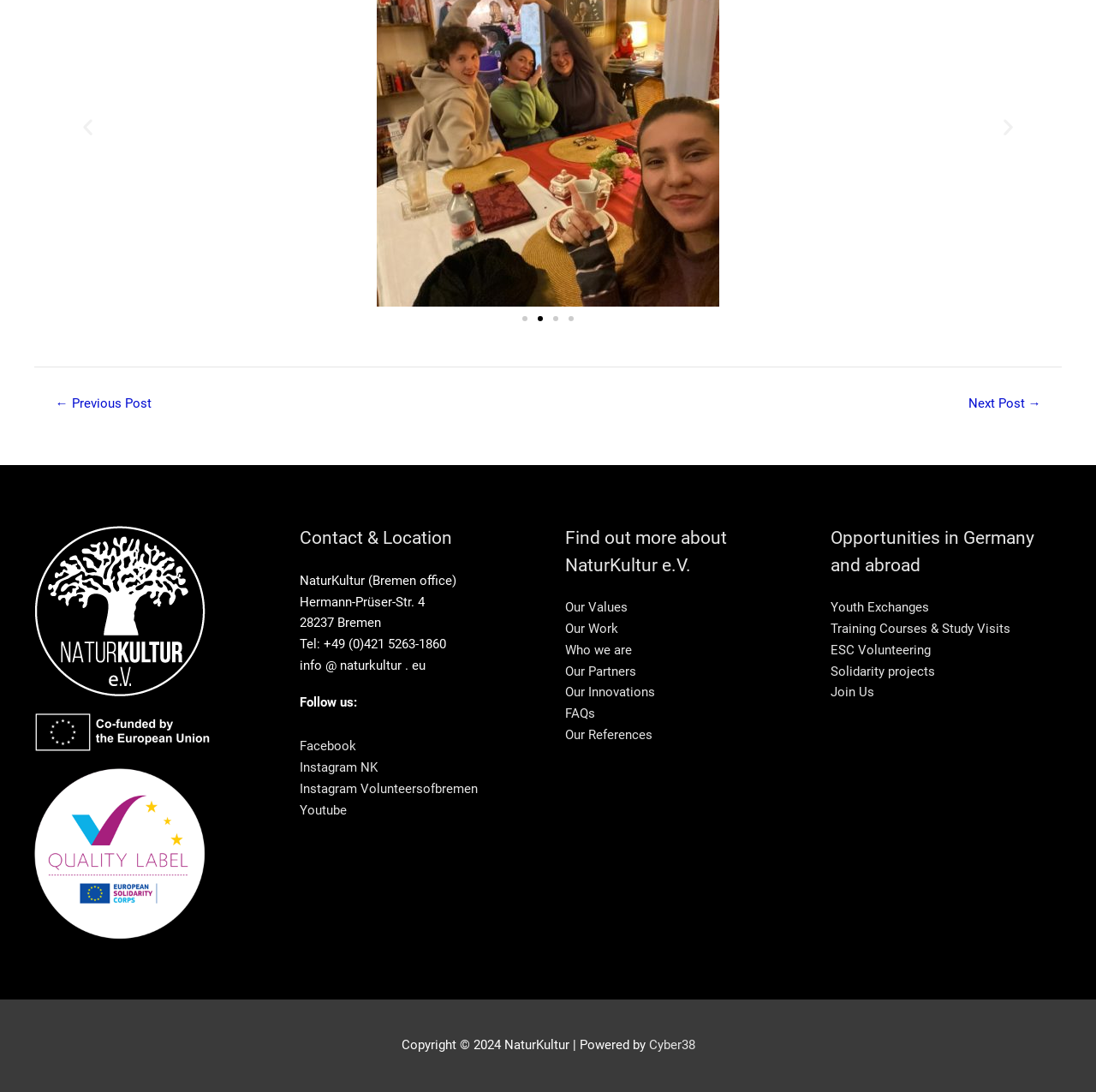Find the bounding box coordinates of the clickable area required to complete the following action: "Go to previous slide".

[0.07, 0.106, 0.09, 0.126]